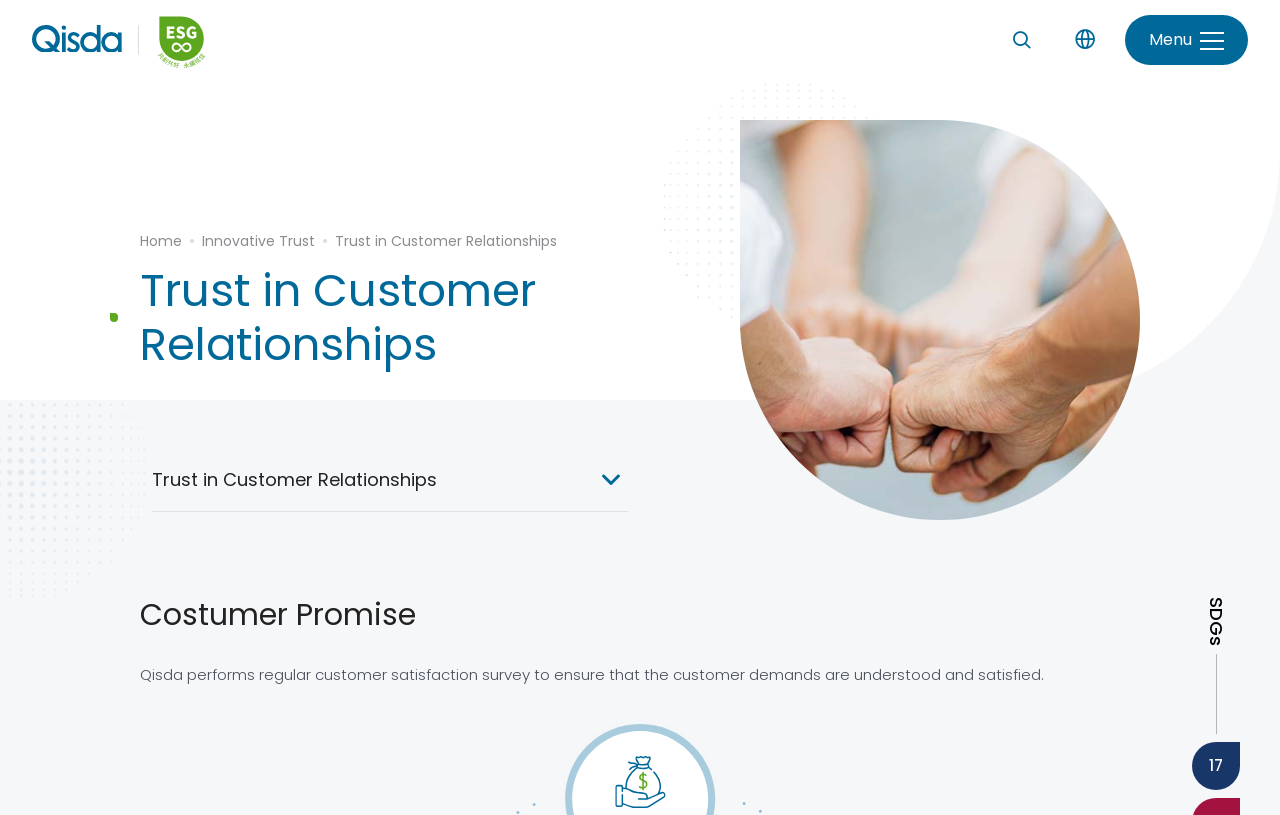What is the purpose of the customer satisfaction survey?
Examine the webpage screenshot and provide an in-depth answer to the question.

The webpage mentions that Qisda performs regular customer satisfaction surveys to ensure that customer demands are understood and satisfied, indicating that the purpose of the survey is to gather feedback and improve customer relationships.